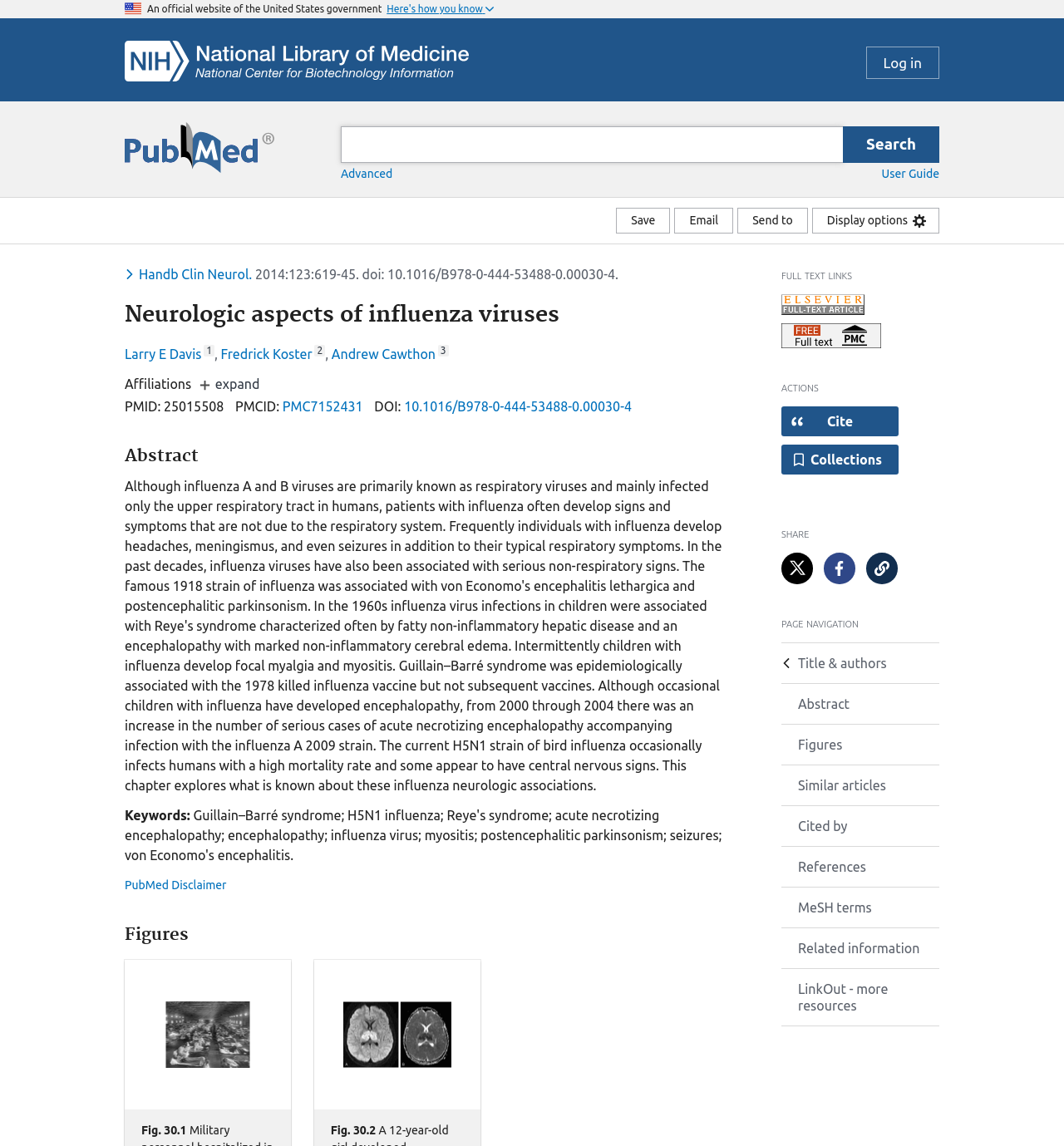What is the name of the journal?
With the help of the image, please provide a detailed response to the question.

The journal name can be found in the section above the article title, where it says 'Handb Clin Neurol'.